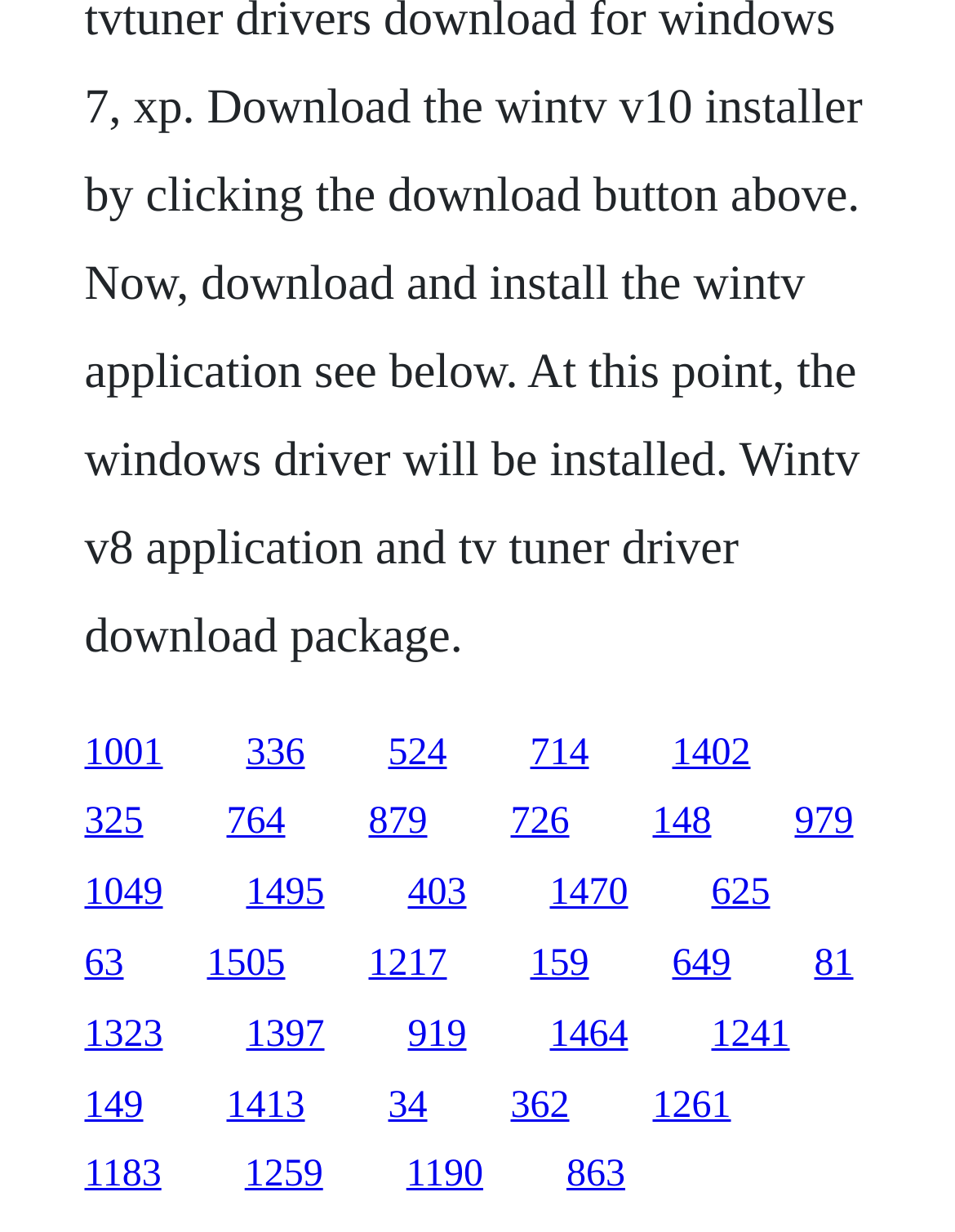Pinpoint the bounding box coordinates for the area that should be clicked to perform the following instruction: "click the first link".

[0.088, 0.594, 0.171, 0.627]